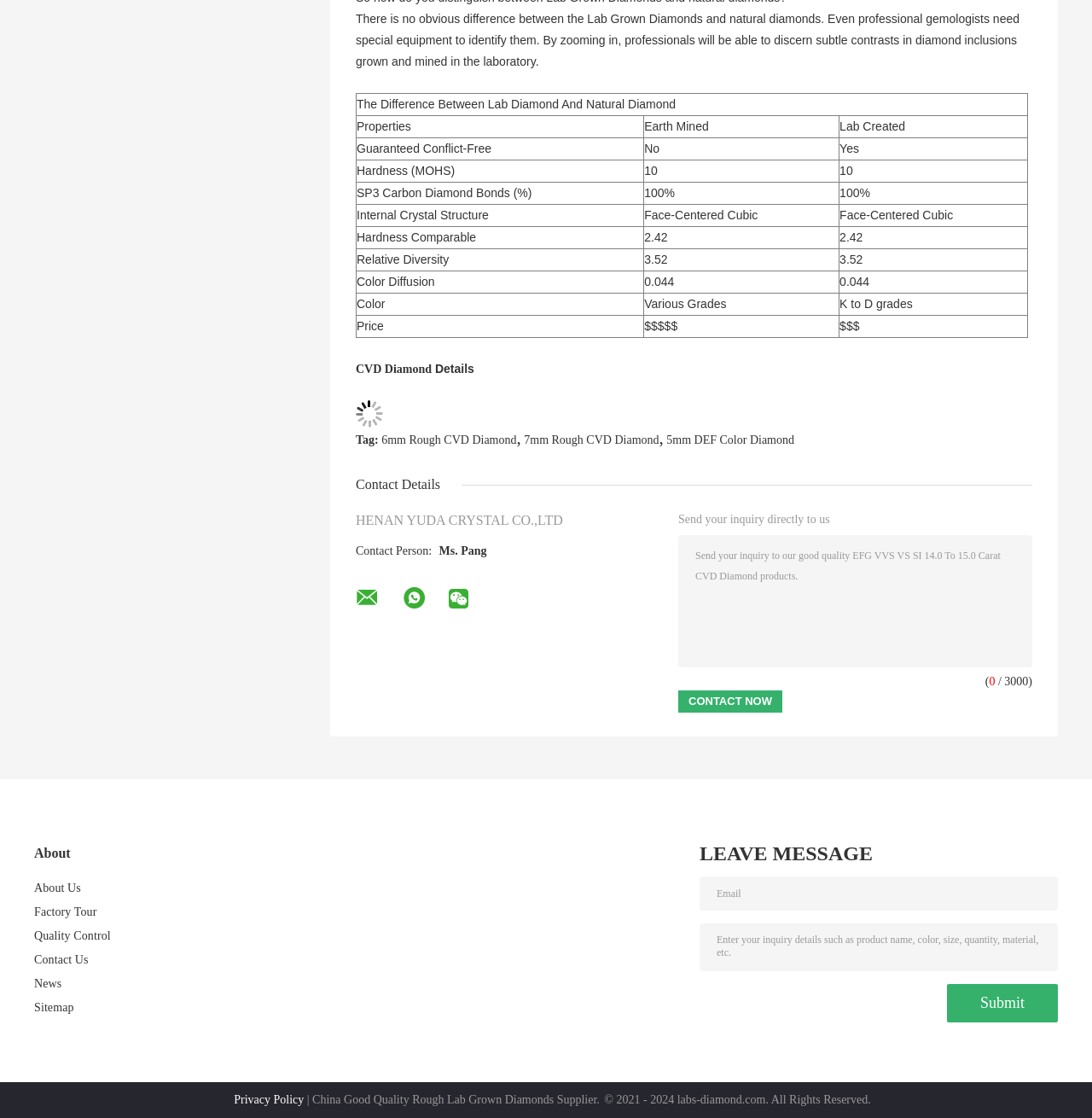Please identify the bounding box coordinates of the region to click in order to complete the task: "Click the 'Contact Now' button". The coordinates must be four float numbers between 0 and 1, specified as [left, top, right, bottom].

[0.621, 0.618, 0.716, 0.638]